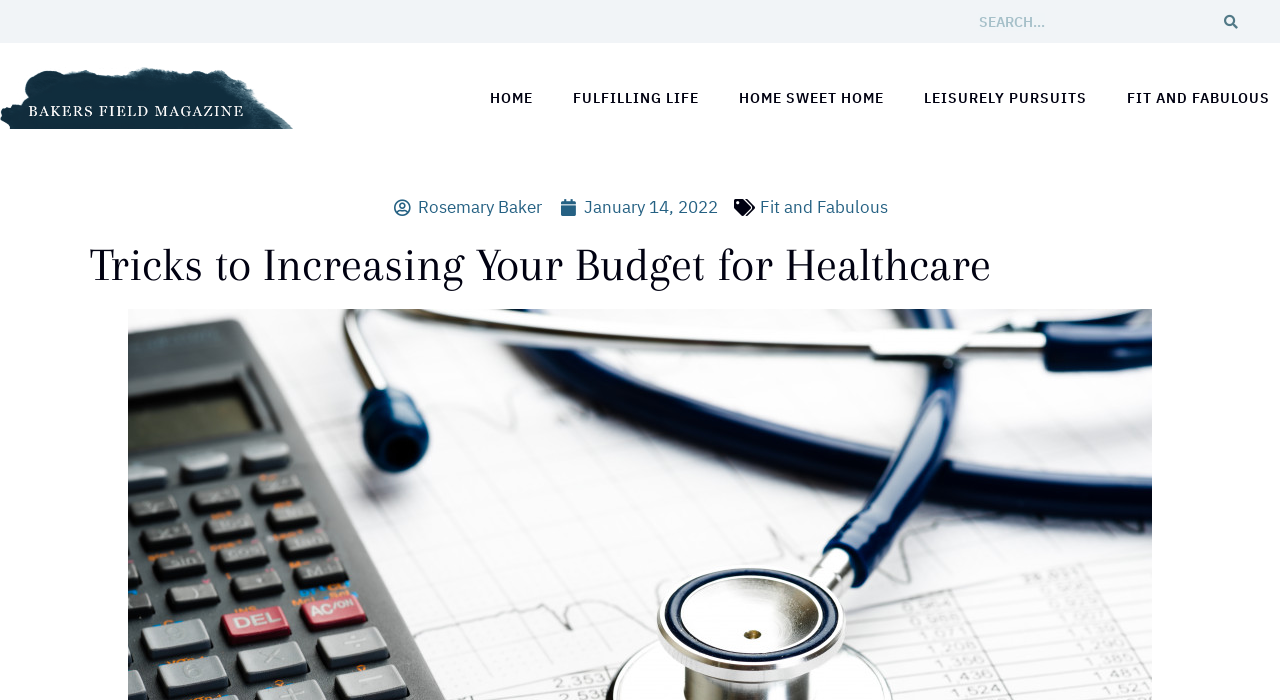Describe every aspect of the webpage in a detailed manner.

The webpage is an article from Bakers Field Magazine, titled "5 Ways to Increase Your Healthcare Budget". At the top right corner, there is a search bar with a search button next to it. Below the search bar, there are six navigation links: "HOME", "FULFILLING LIFE", "HOME SWEET HOME", "LEISURELY PURSUITS", "FIT AND FABULOUS", and an empty link. 

On the left side, there is a section with the author's name, "Rosemary Baker", and the publication date, "January 14, 2022". The main content of the article starts with a heading, "Tricks to Increasing Your Budget for Healthcare", which spans almost the entire width of the page. The article seems to discuss the importance of budgeting for healthcare and how it can be achieved.